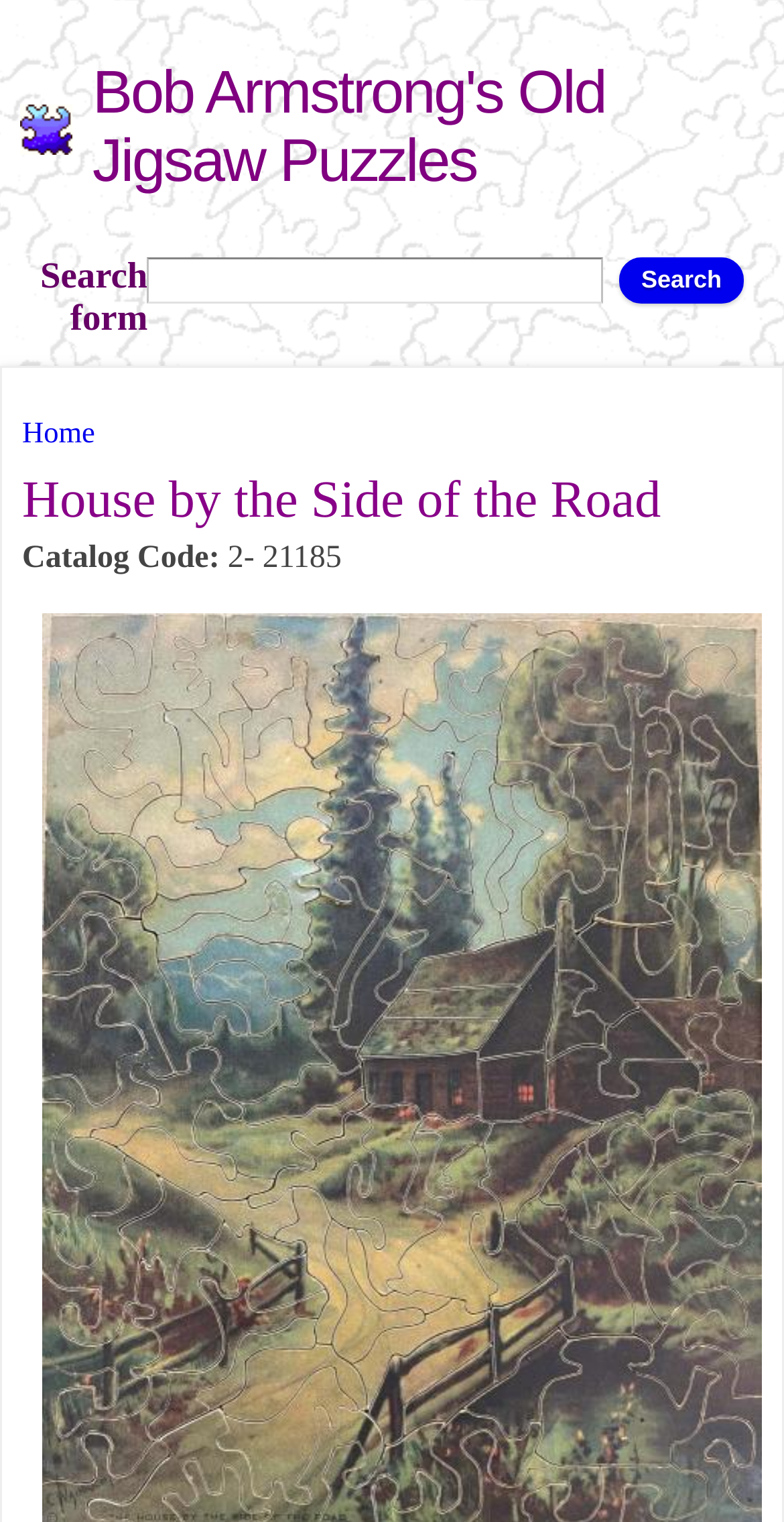What is the function of the 'Skip to main content' link?
Please provide a comprehensive answer based on the details in the screenshot.

I inferred the function of the 'Skip to main content' link by its label, which suggests that it allows users to bypass the top navigation and go directly to the main content of the page.